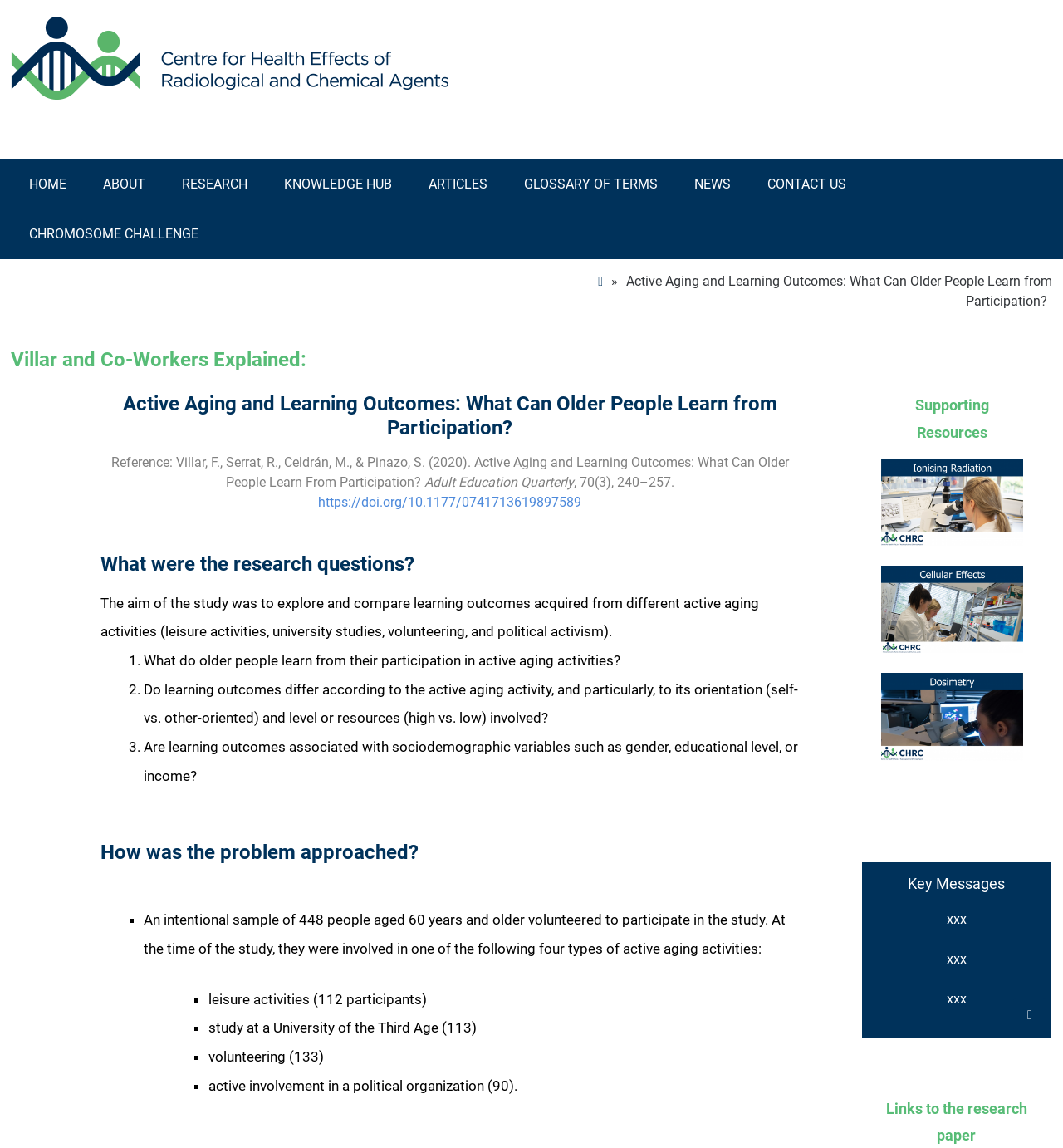Please examine the image and answer the question with a detailed explanation:
What are the four types of active aging activities explored in the study?

The four types of active aging activities can be found in the section 'How was the problem approached?' where it is mentioned that the participants were involved in one of these four activities.